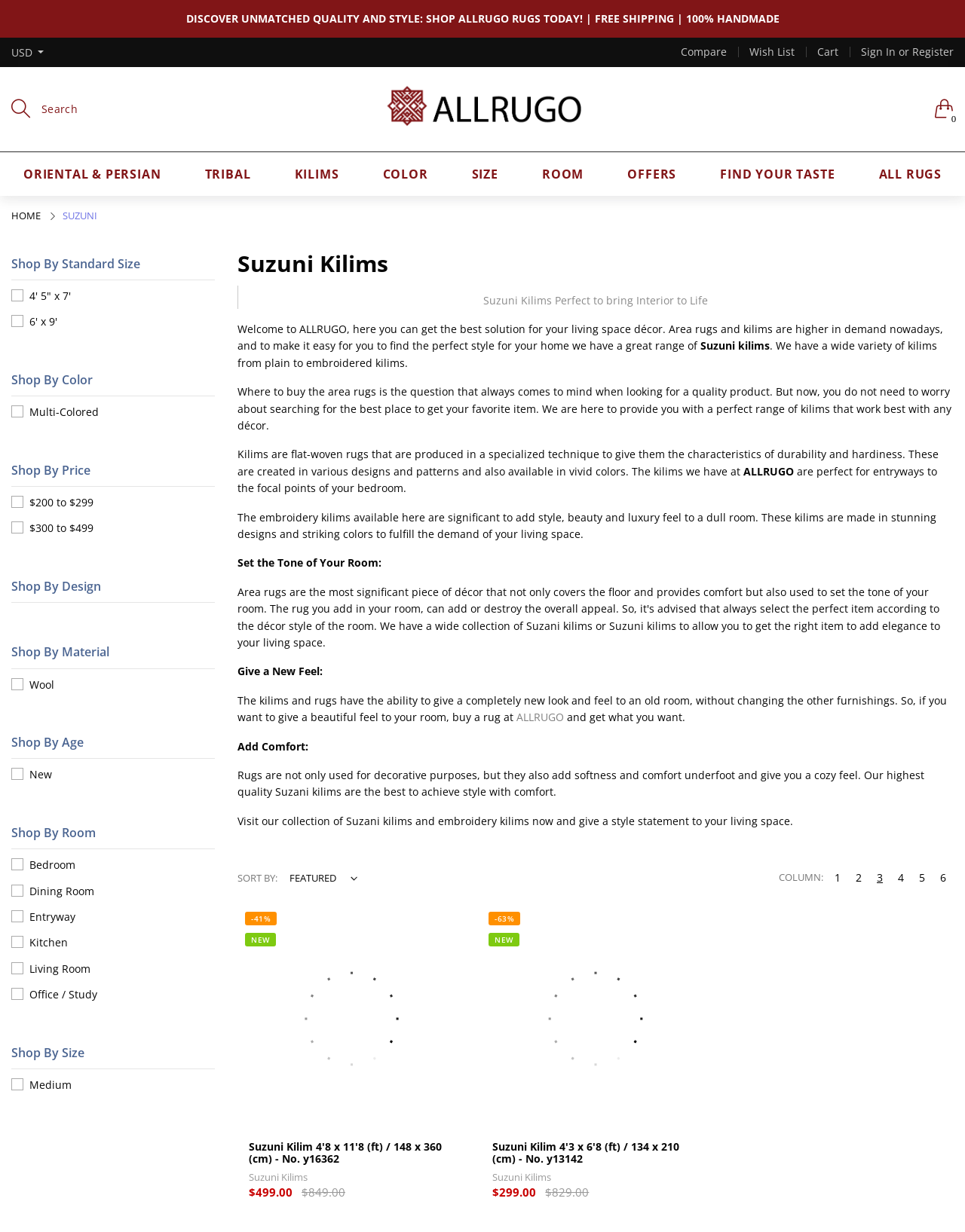Show me the bounding box coordinates of the clickable region to achieve the task as per the instruction: "Filter by medium size".

[0.012, 0.874, 0.074, 0.888]